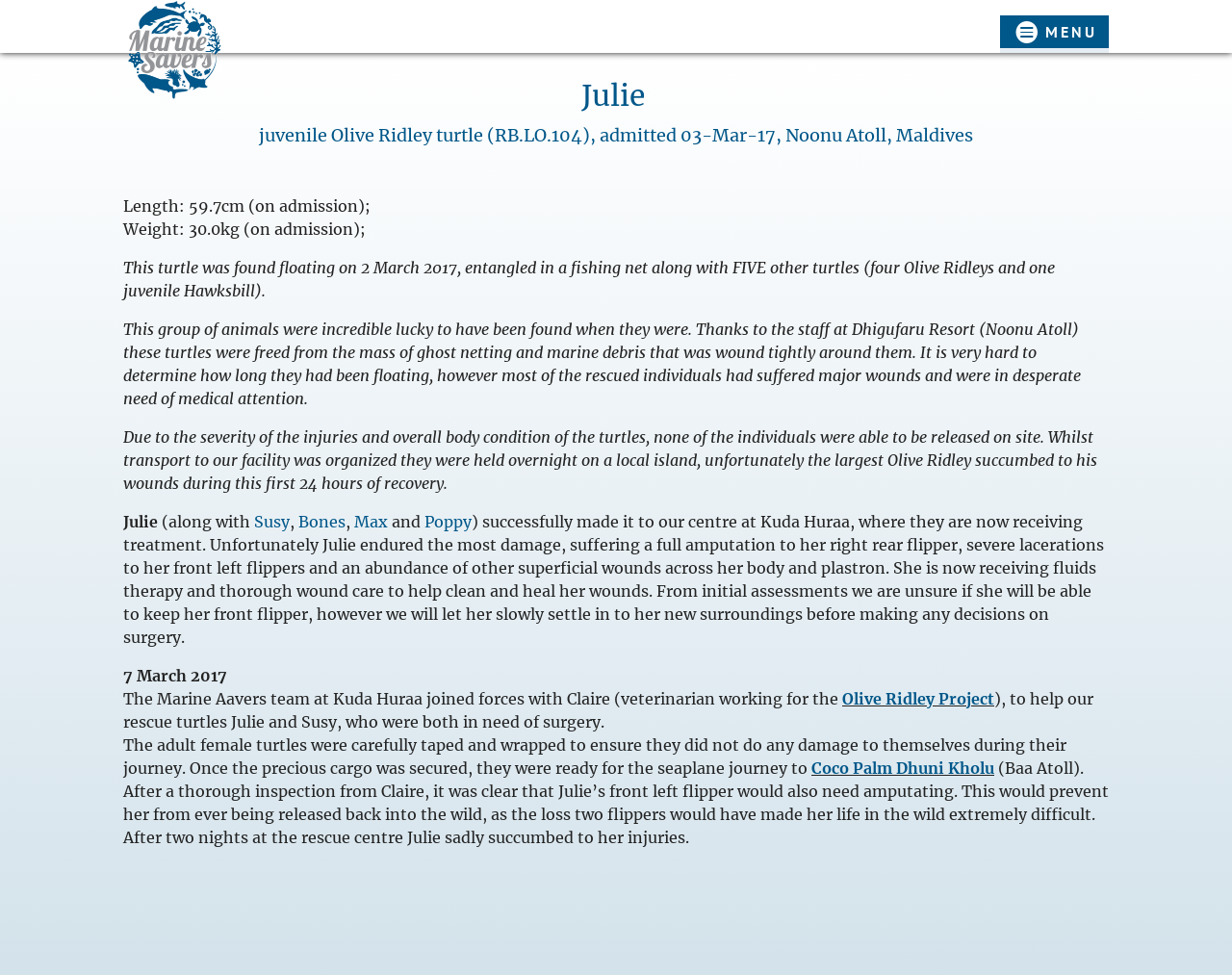Bounding box coordinates are specified in the format (top-left x, top-left y, bottom-right x, bottom-right y). All values are floating point numbers bounded between 0 and 1. Please provide the bounding box coordinate of the region this sentence describes: Max

[0.288, 0.525, 0.315, 0.545]